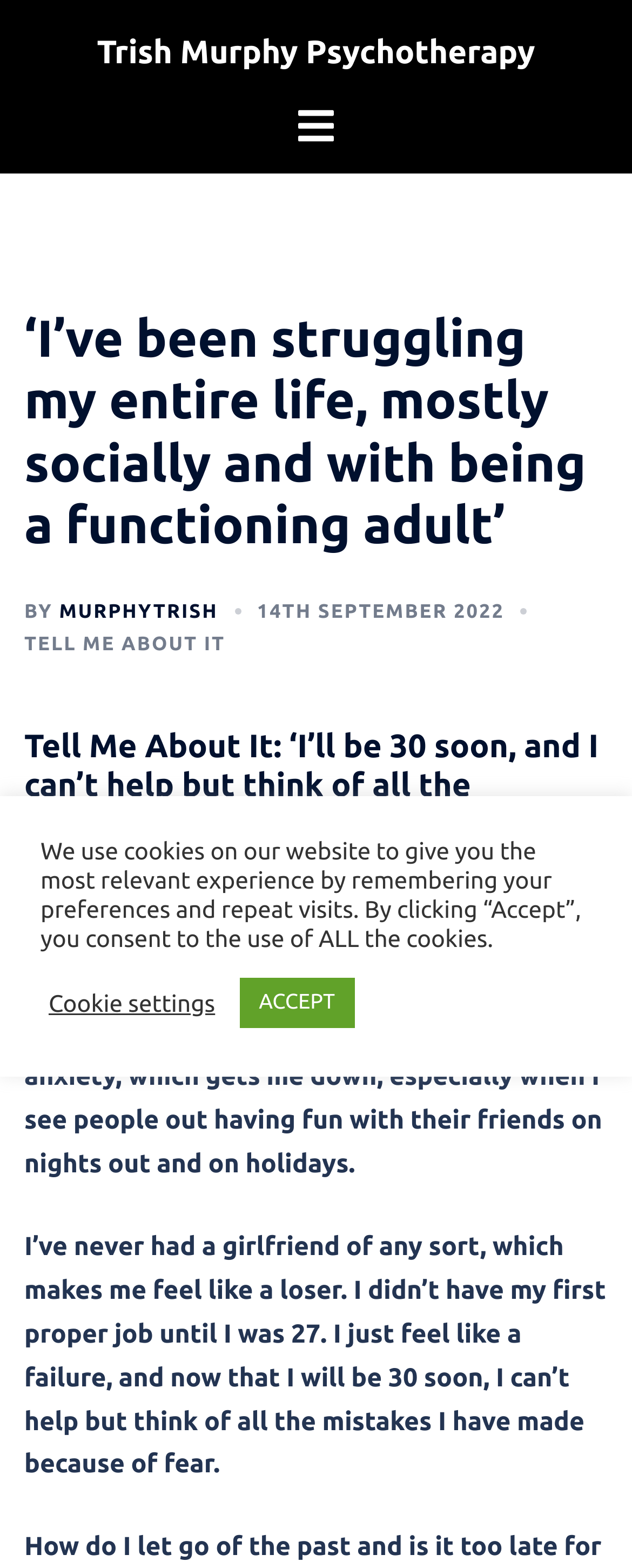Explain in detail what is displayed on the webpage.

This webpage is about Trish Murphy Psychotherapy, with a heading at the top left corner of the page displaying the title. Below the heading, there is a link to Trish Murphy Psychotherapy, positioned at the top center of the page. 

To the right of the link, there is a toggle menu button accompanied by a small image. Below the toggle menu button, there is a header section that spans the width of the page. Within this section, there is a heading that quotes "I've been struggling my entire life, mostly socially and with being a functioning adult". 

Below the quote, there are three links: "BY MURPHYTRISH", "14TH SEPTEMBER 2022", and "TELL ME ABOUT IT". The "TELL ME ABOUT IT" link is positioned at the top left of this section. 

Following the links, there is another heading that reads "Tell Me About It: 'I'll be 30 soon, and I can't help but think of all the mistakes I've made'". Below this heading, there is a problem statement that describes the struggles of making friends due to social anxiety, feeling like a loser for not having a girlfriend, and feeling like a failure for not having a proper job until the age of 27. 

At the bottom of the page, there is a notification about the use of cookies on the website, with two buttons: "Cookie settings" and "ACCEPT". The "Cookie settings" button is positioned at the bottom left, and the "ACCEPT" button is at the bottom center of the page.